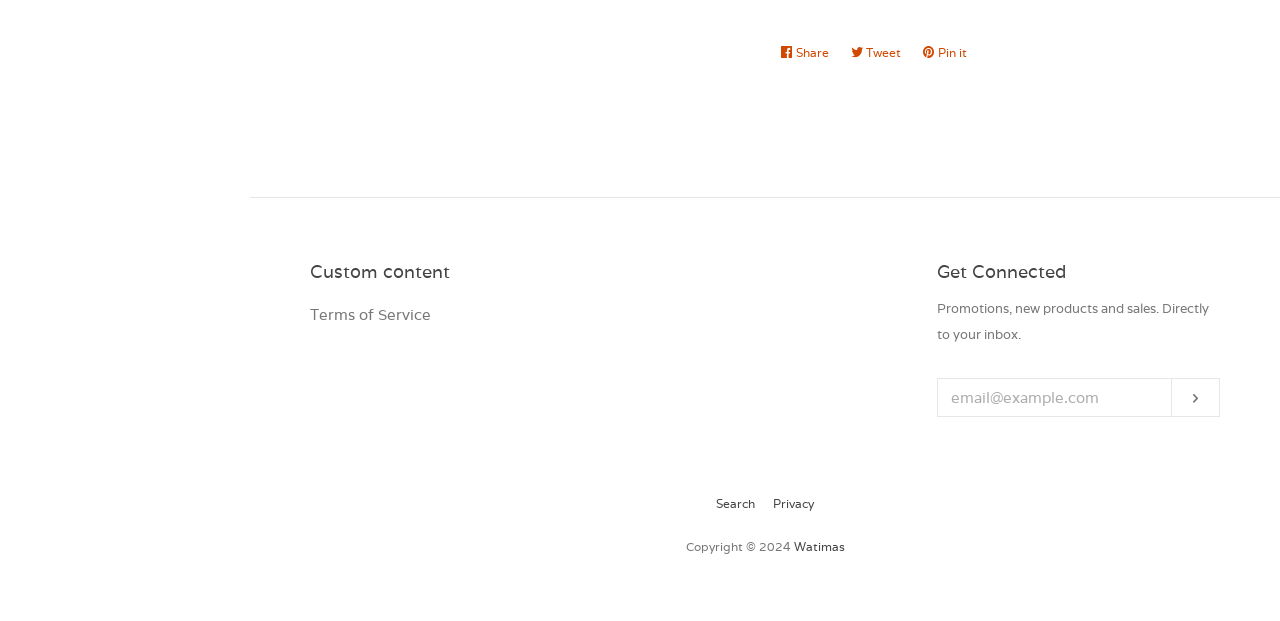Show the bounding box coordinates for the HTML element as described: "parent_node: Subscribe aria-label="email@example.com" name="contact[email]" placeholder="email@example.com"".

[0.733, 0.61, 0.916, 0.67]